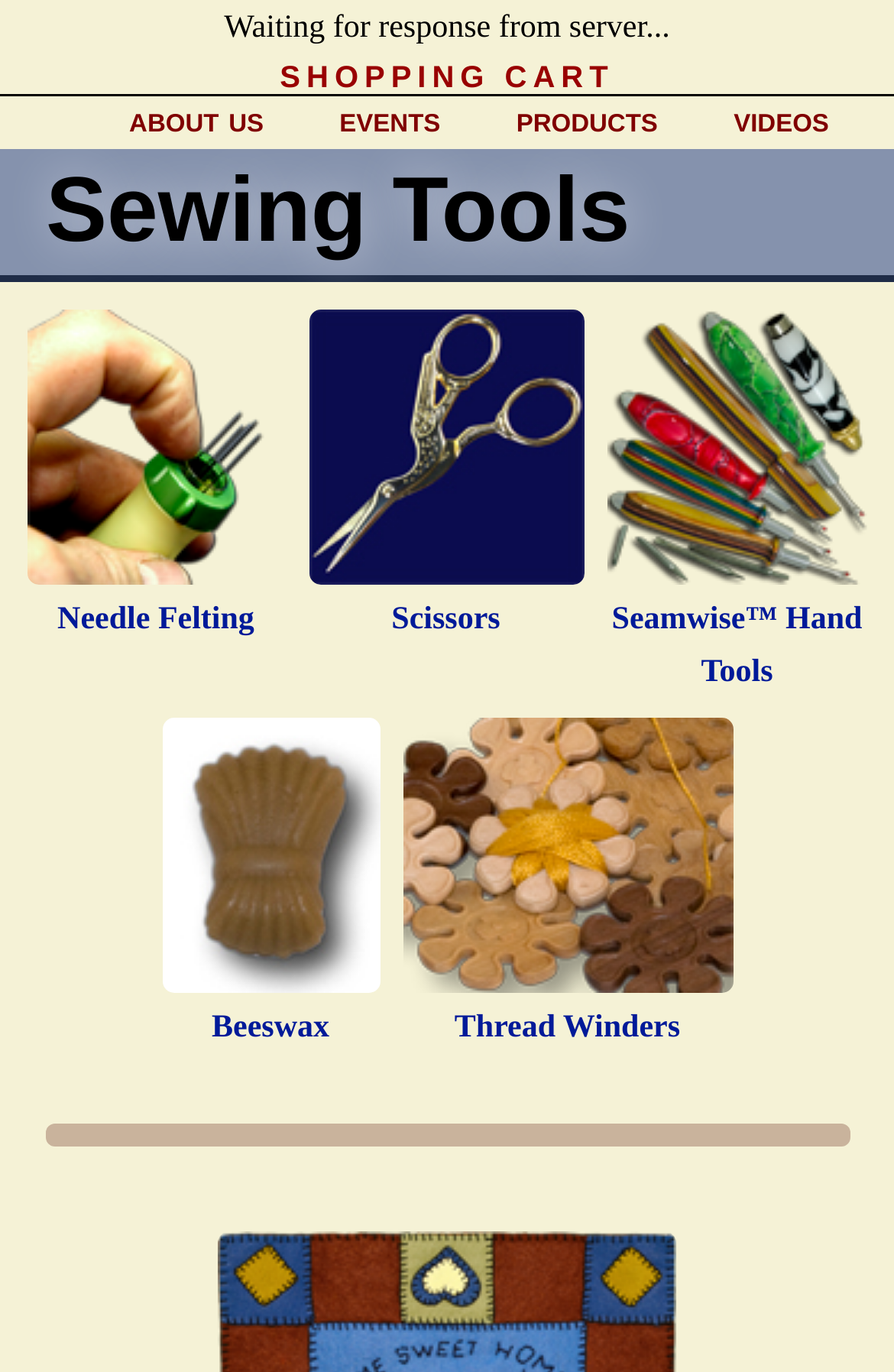Determine the bounding box coordinates of the area to click in order to meet this instruction: "go to about us page".

[0.141, 0.072, 0.298, 0.104]